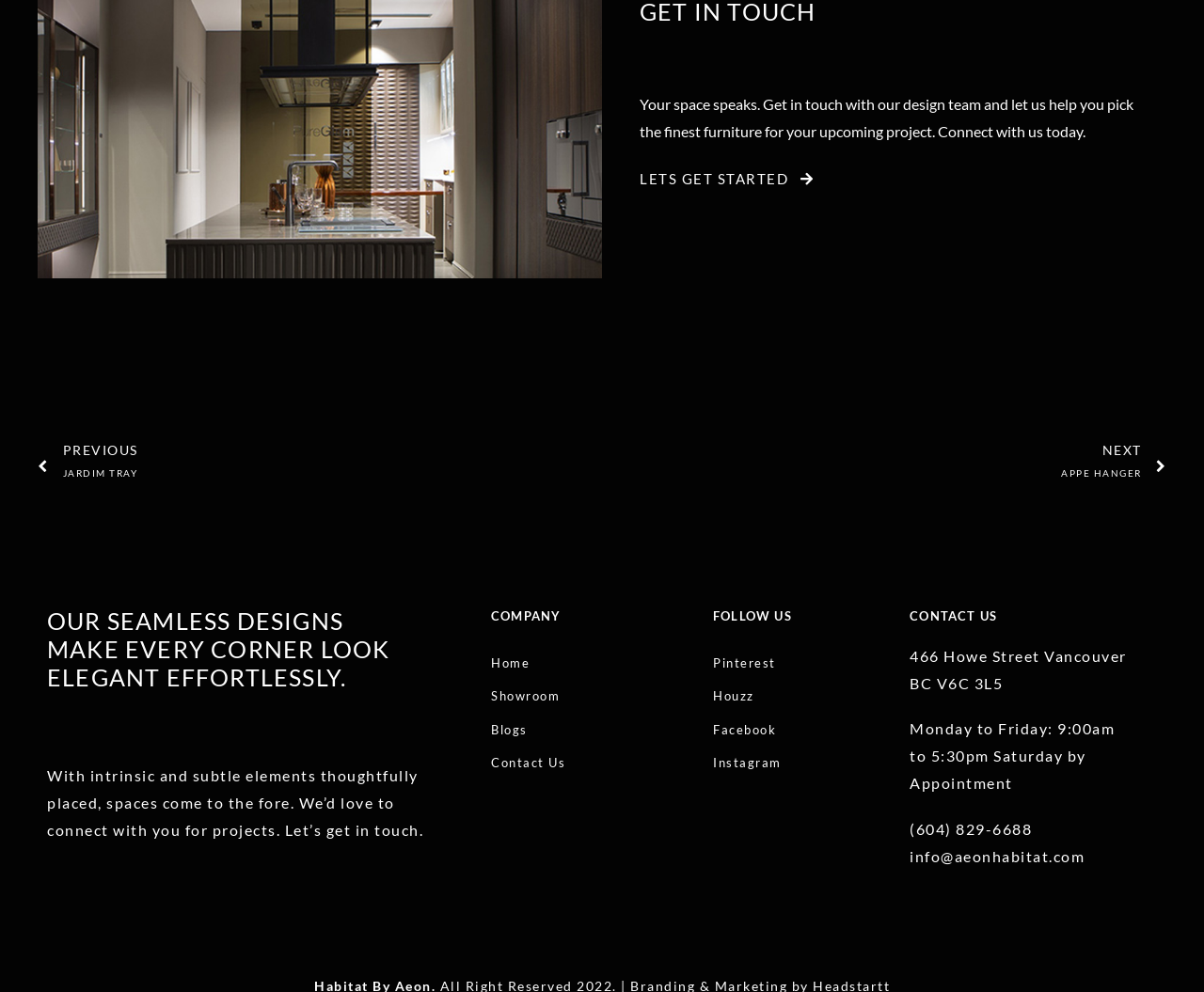Refer to the screenshot and answer the following question in detail:
What is the name of the social media platform with a link in the 'FOLLOW US' section?

I found the social media platform by looking at the 'FOLLOW US' section, where it lists several social media platforms, including Pinterest.